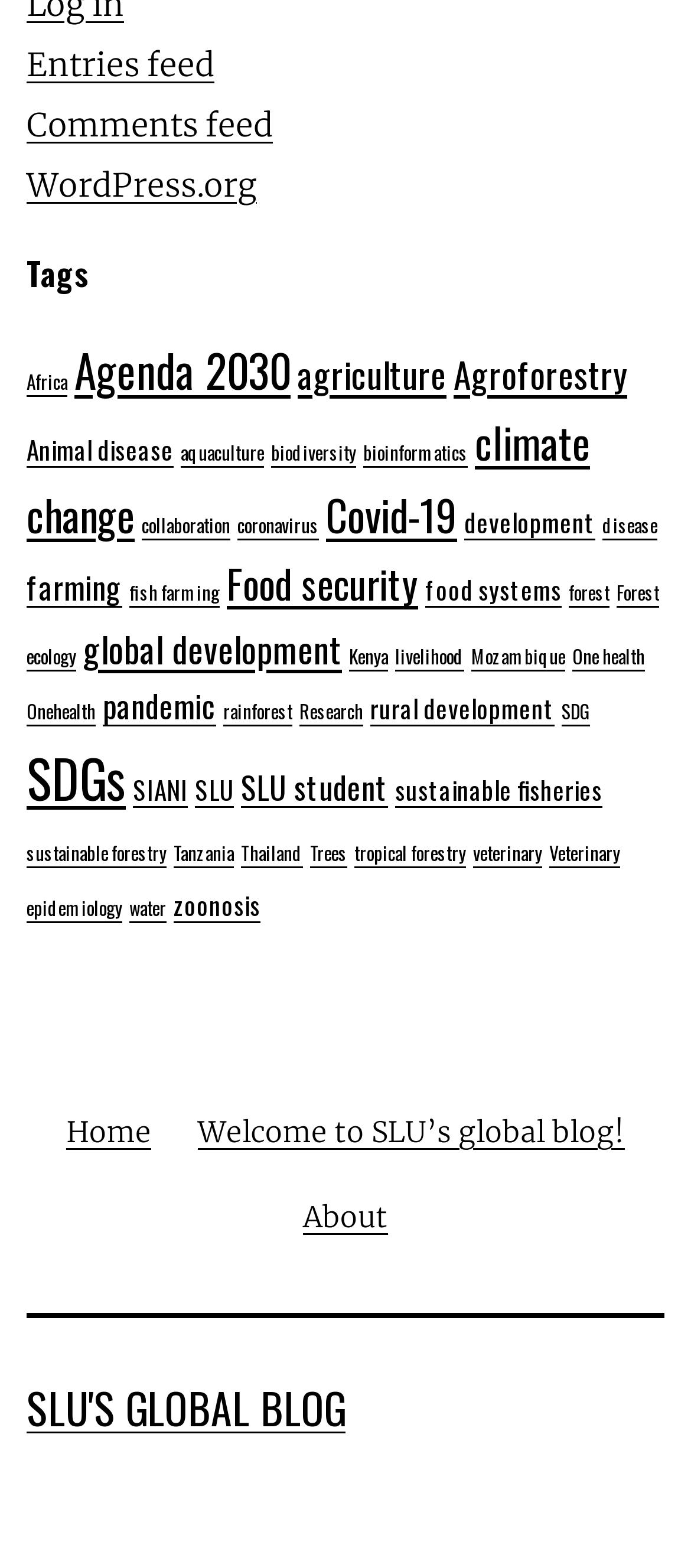Give a one-word or phrase response to the following question: How many links are under the 'Secondary menu'?

3